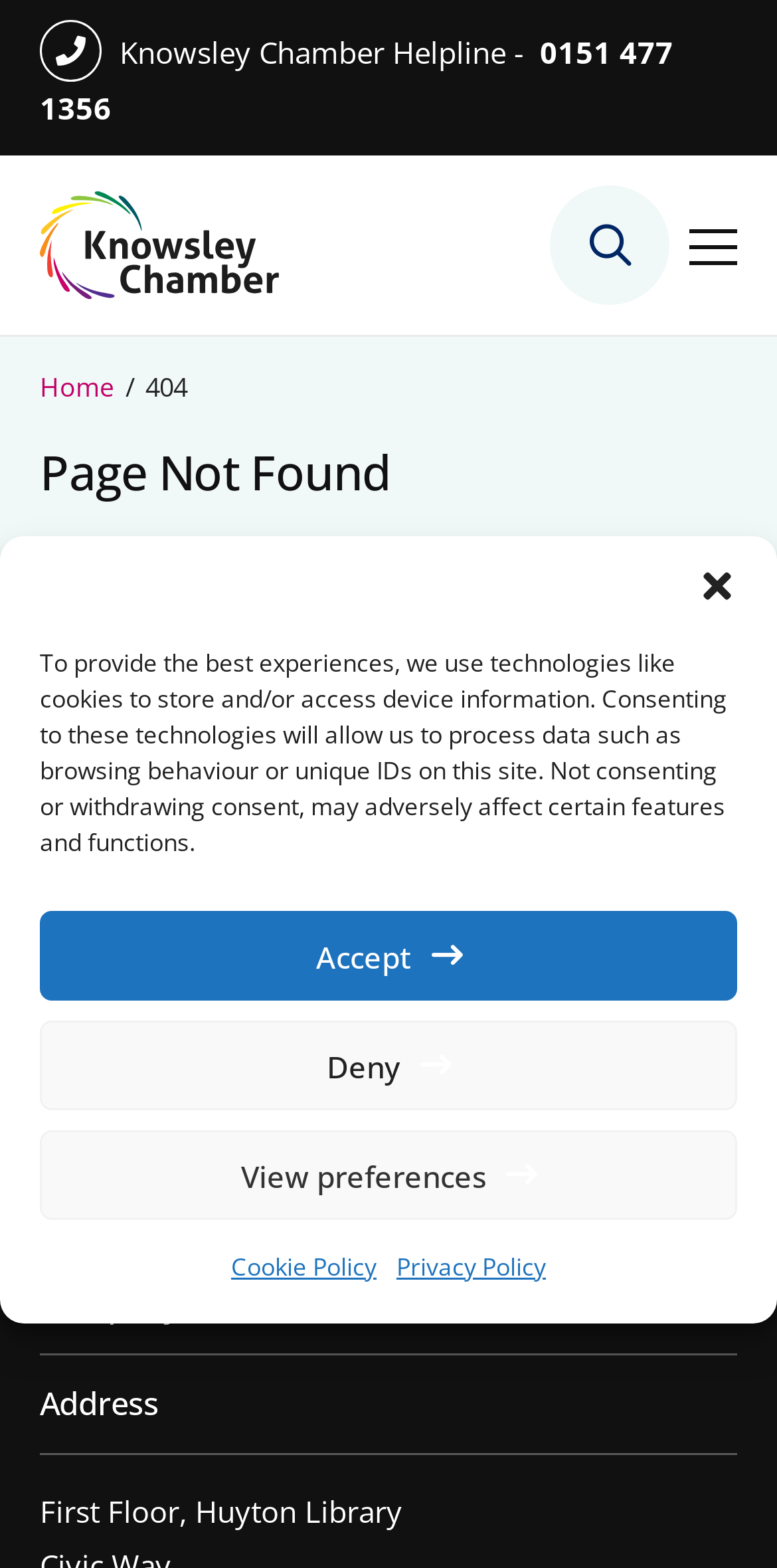Examine the screenshot and answer the question in as much detail as possible: What is the error code displayed on the webpage?

The error code can be found in the breadcrumb navigation section, which indicates that the webpage is a 404 error page.